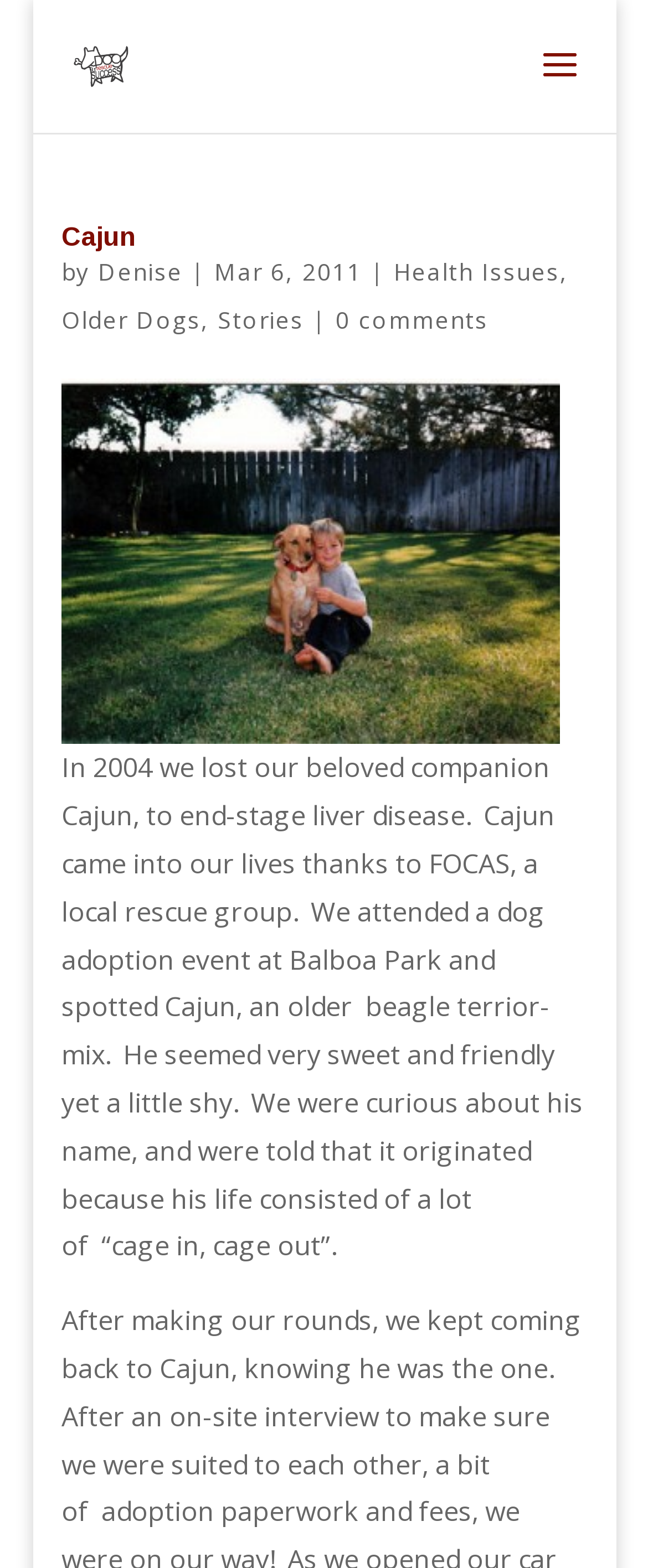Carefully observe the image and respond to the question with a detailed answer:
How many comments are there on the story?

The number of comments on the story can be found in the link '0 comments' which is located below the text describing the story of Cajun.